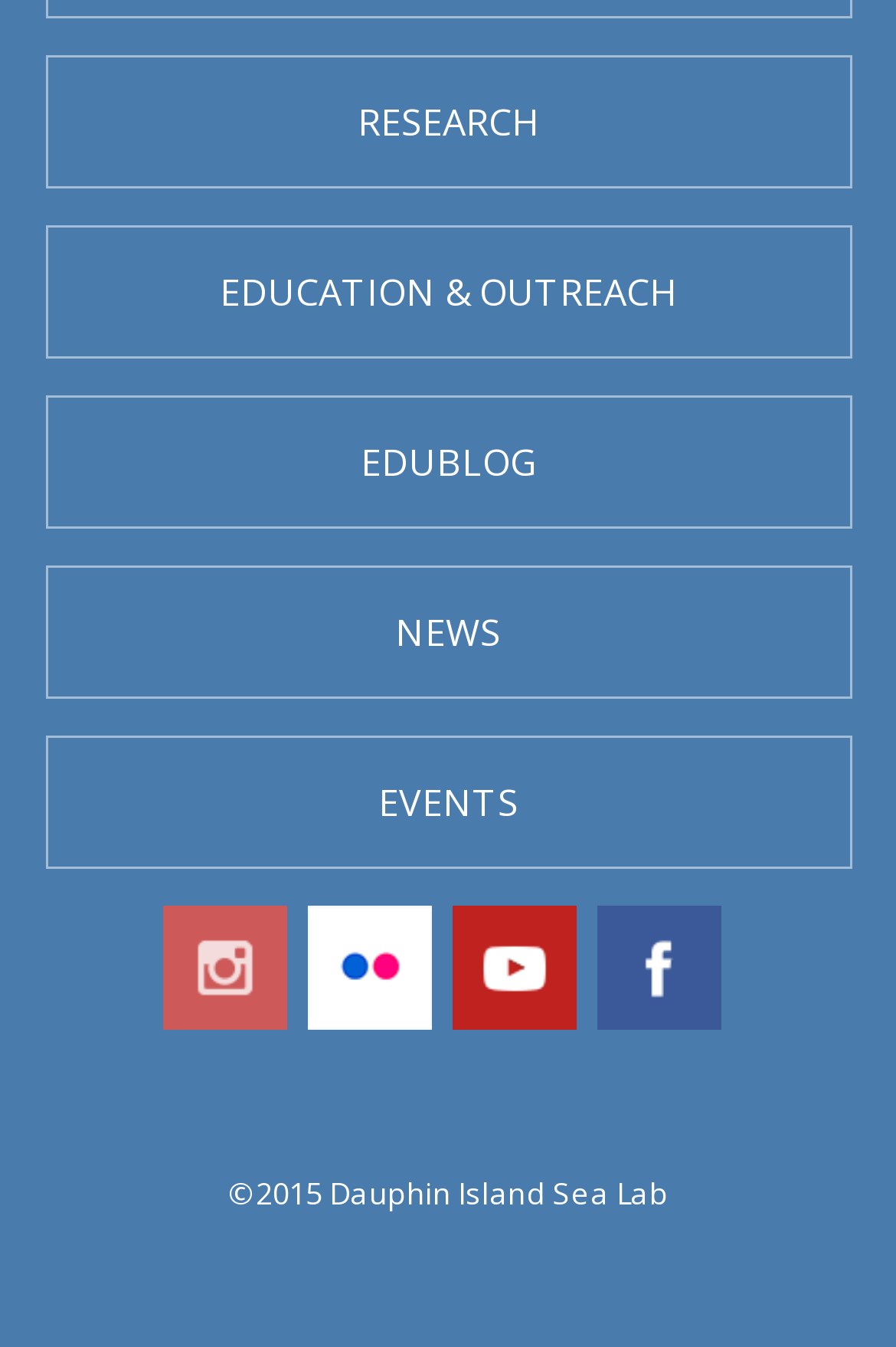Please provide a detailed answer to the question below by examining the image:
What is the copyright year?

The copyright year is 2015 because the StaticText element with the OCR text '2015' is located at the bottom of the page with bounding box coordinates [0.254, 0.871, 0.367, 0.901].